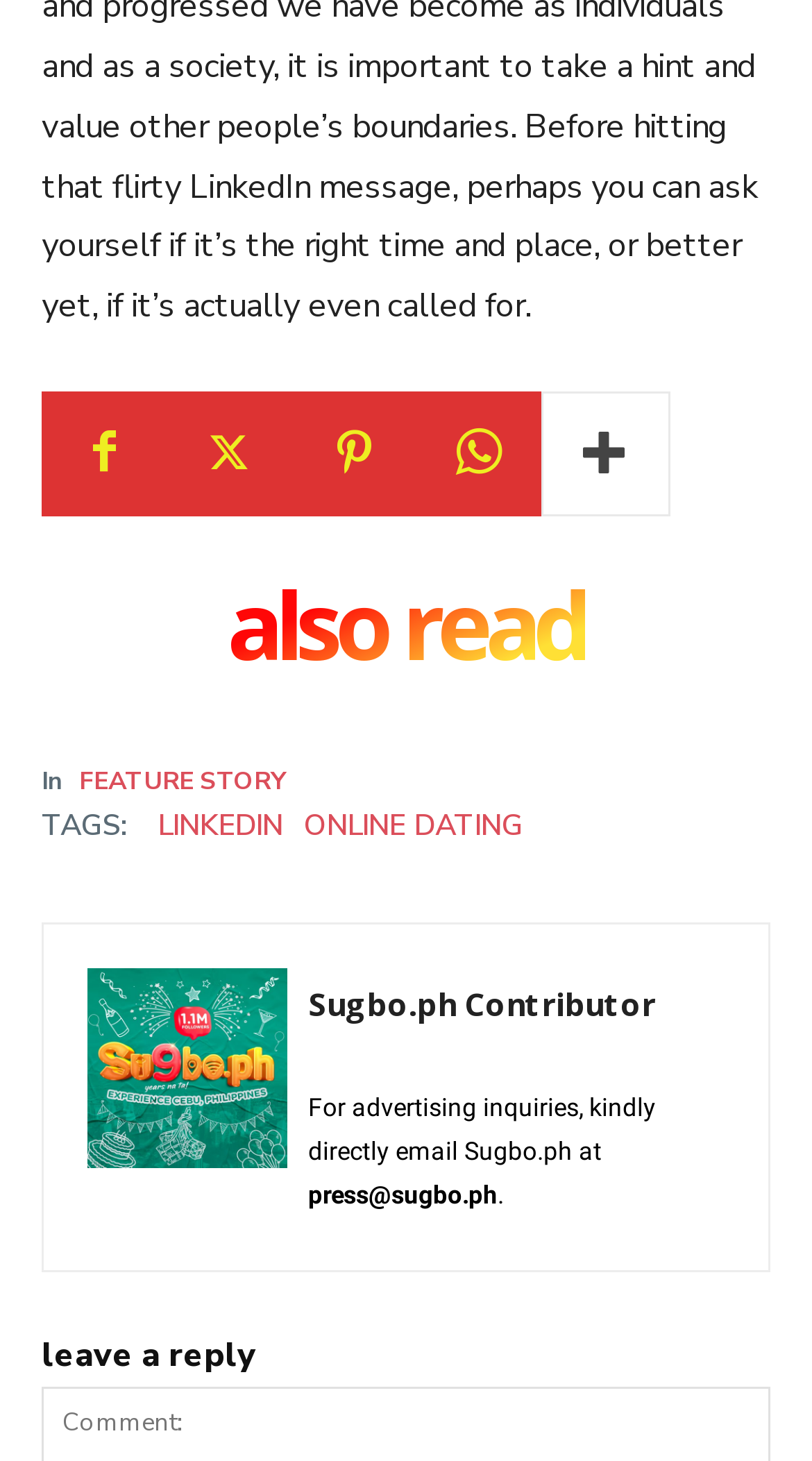Identify the bounding box coordinates of the area that should be clicked in order to complete the given instruction: "click the linkedin link". The bounding box coordinates should be four float numbers between 0 and 1, i.e., [left, top, right, bottom].

[0.195, 0.551, 0.349, 0.578]